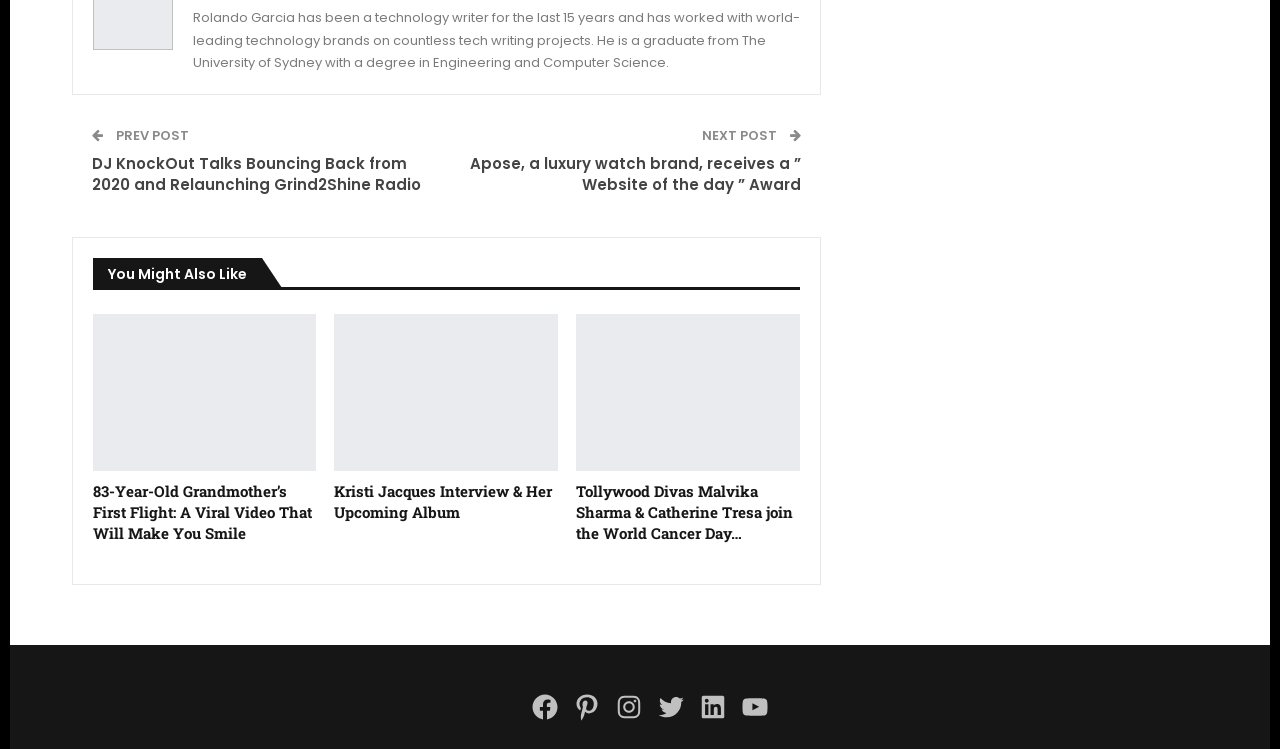Examine the image and give a thorough answer to the following question:
What is the title of the previous post?

The previous post link is located above the 'NEXT POST' button, and its title is 'DJ KnockOut Talks Bouncing Back from 2020 and Relaunching Grind2Shine Radio'.